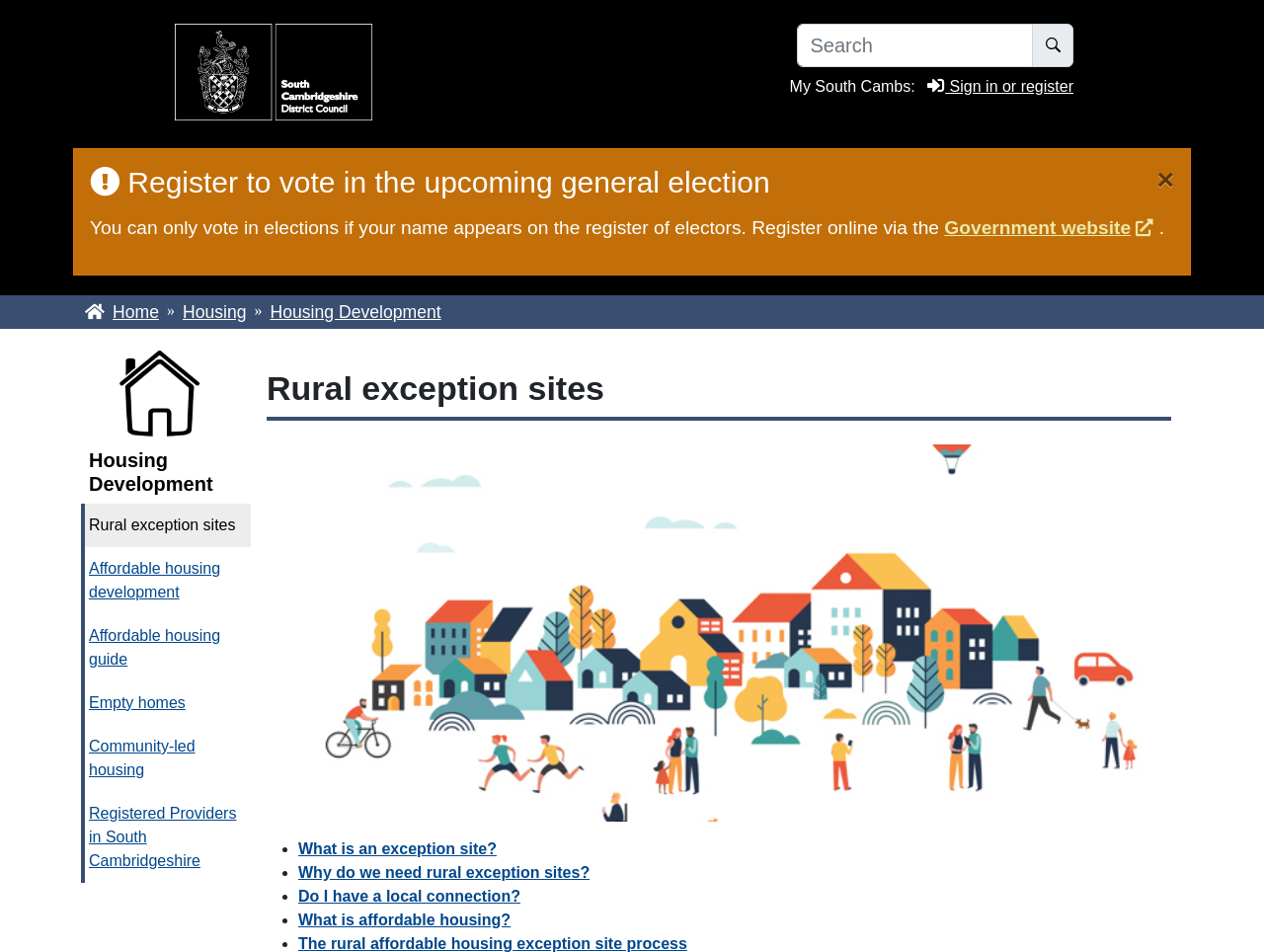Provide the bounding box coordinates, formatted as (top-left x, top-left y, bottom-right x, bottom-right y), with all values being floating point numbers between 0 and 1. Identify the bounding box of the UI element that matches the description: Housing

[0.144, 0.317, 0.195, 0.338]